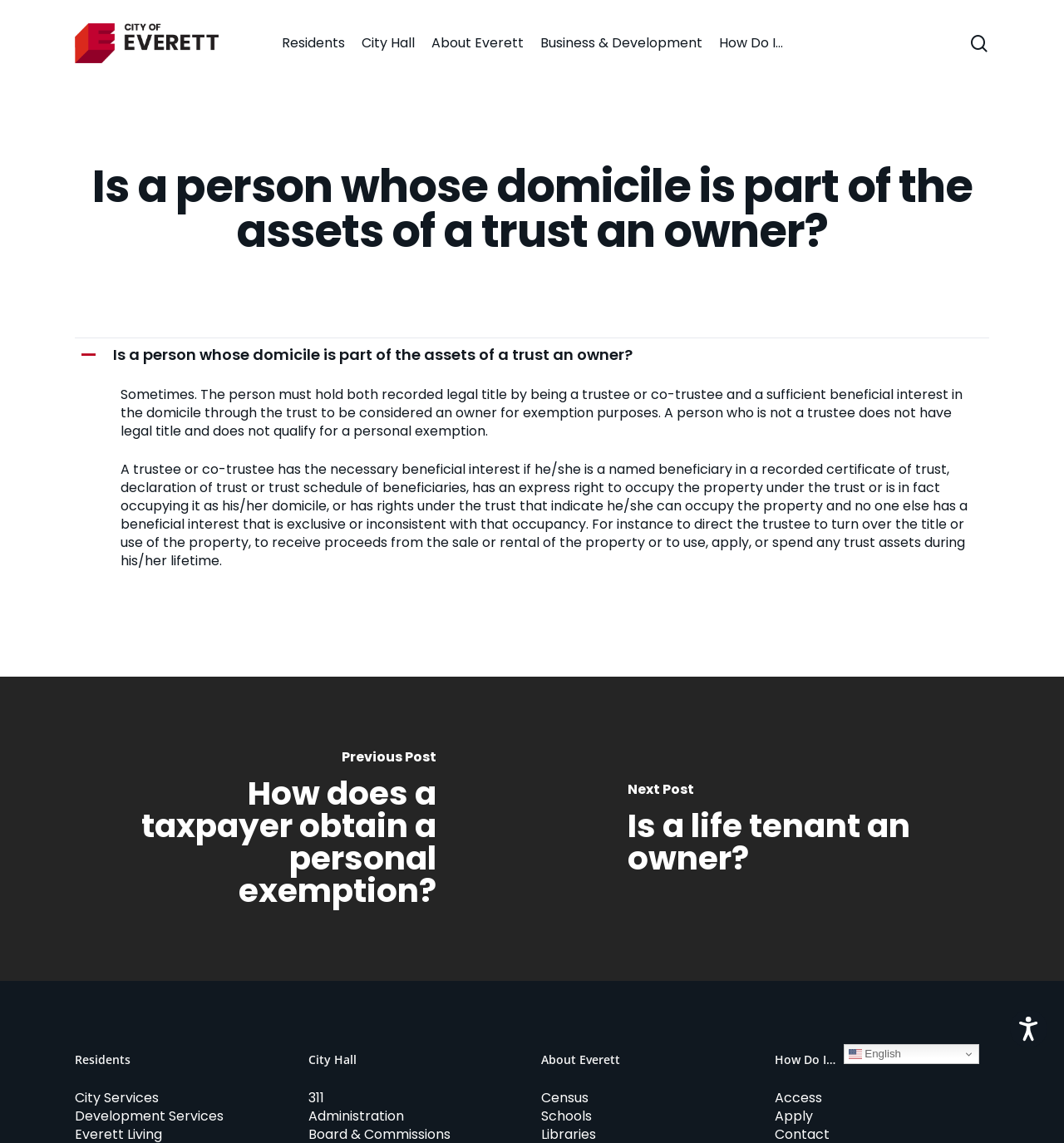Show the bounding box coordinates for the HTML element as described: "Skip to Footer↵ENTER".

[0.016, 0.036, 0.207, 0.078]